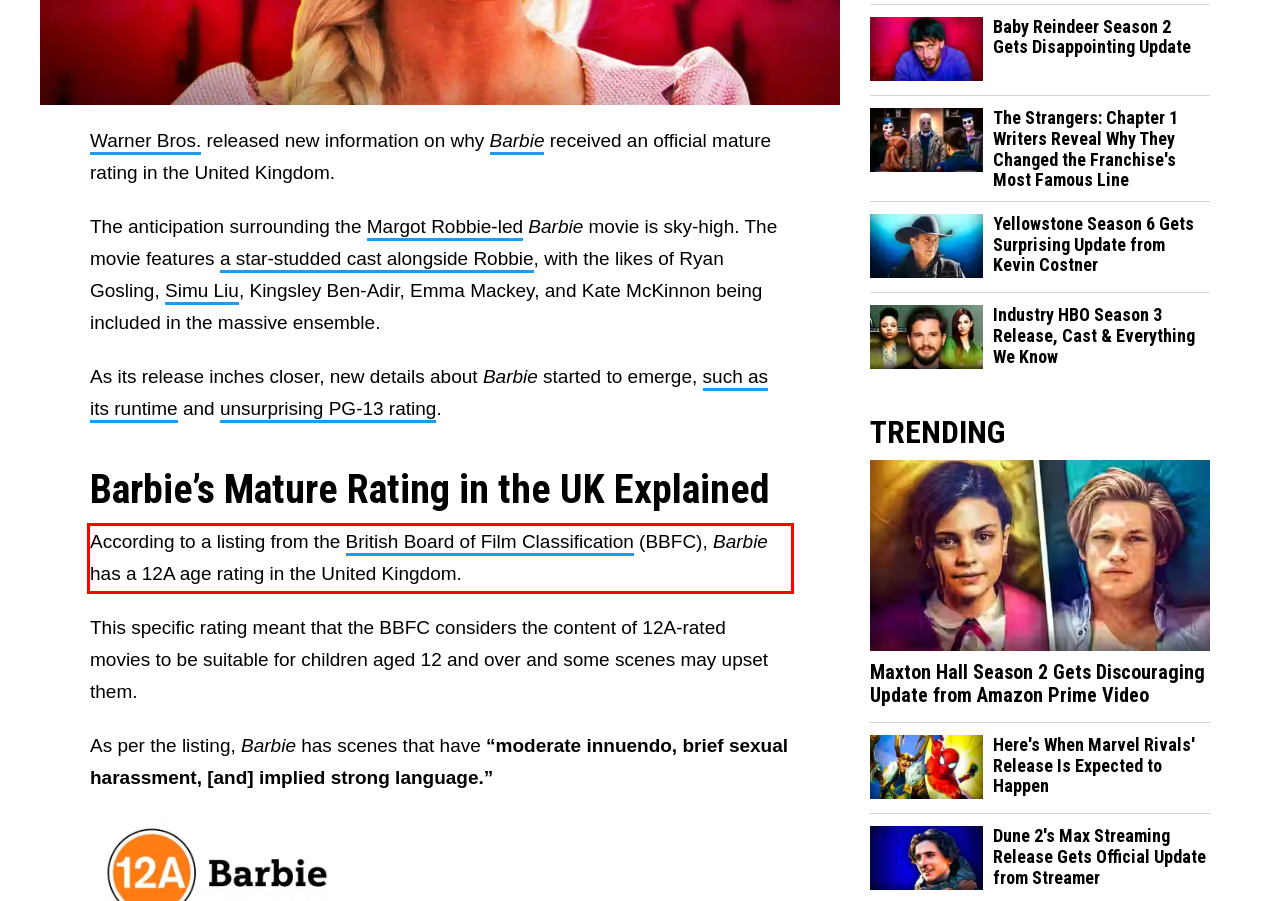Within the screenshot of the webpage, there is a red rectangle. Please recognize and generate the text content inside this red bounding box.

According to a listing from the British Board of Film Classification (BBFC), Barbie has a 12A age rating in the United Kingdom.